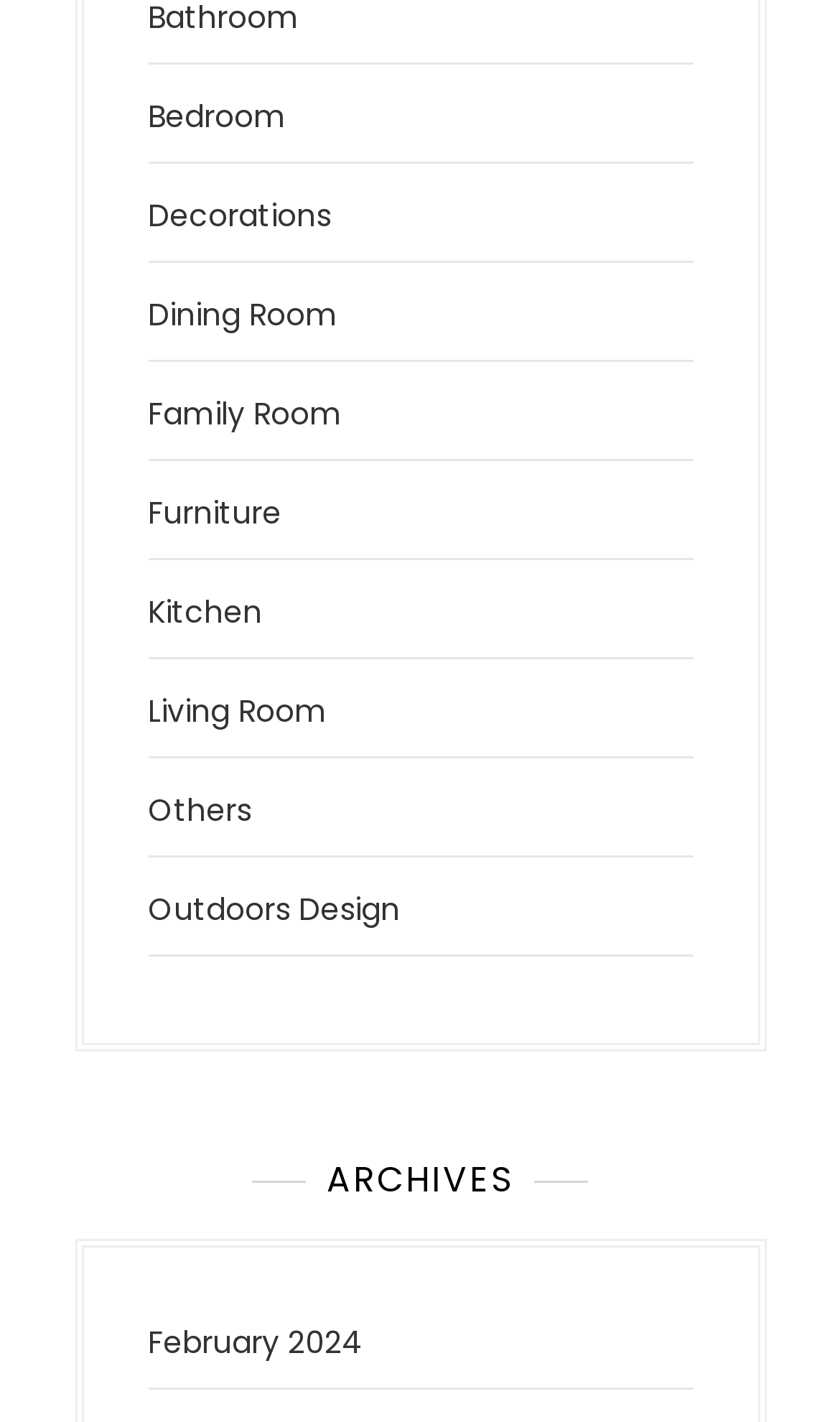Please identify the bounding box coordinates of the clickable area that will allow you to execute the instruction: "Browse Bedroom designs".

[0.176, 0.067, 0.34, 0.097]